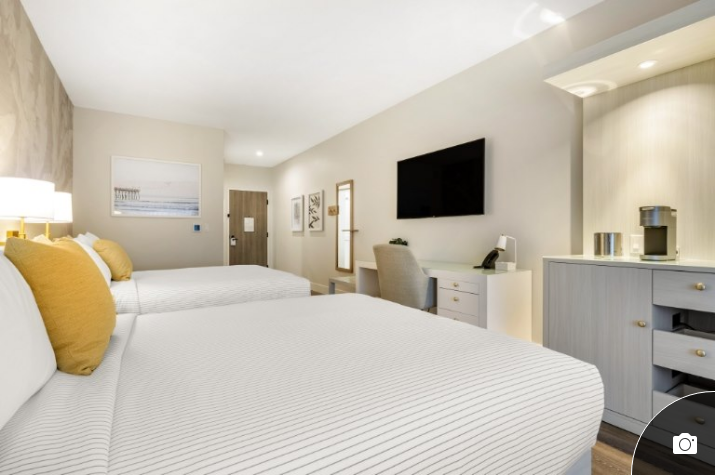Where is the Cambria Hotel located?
Answer the question using a single word or phrase, according to the image.

Calabasas, California